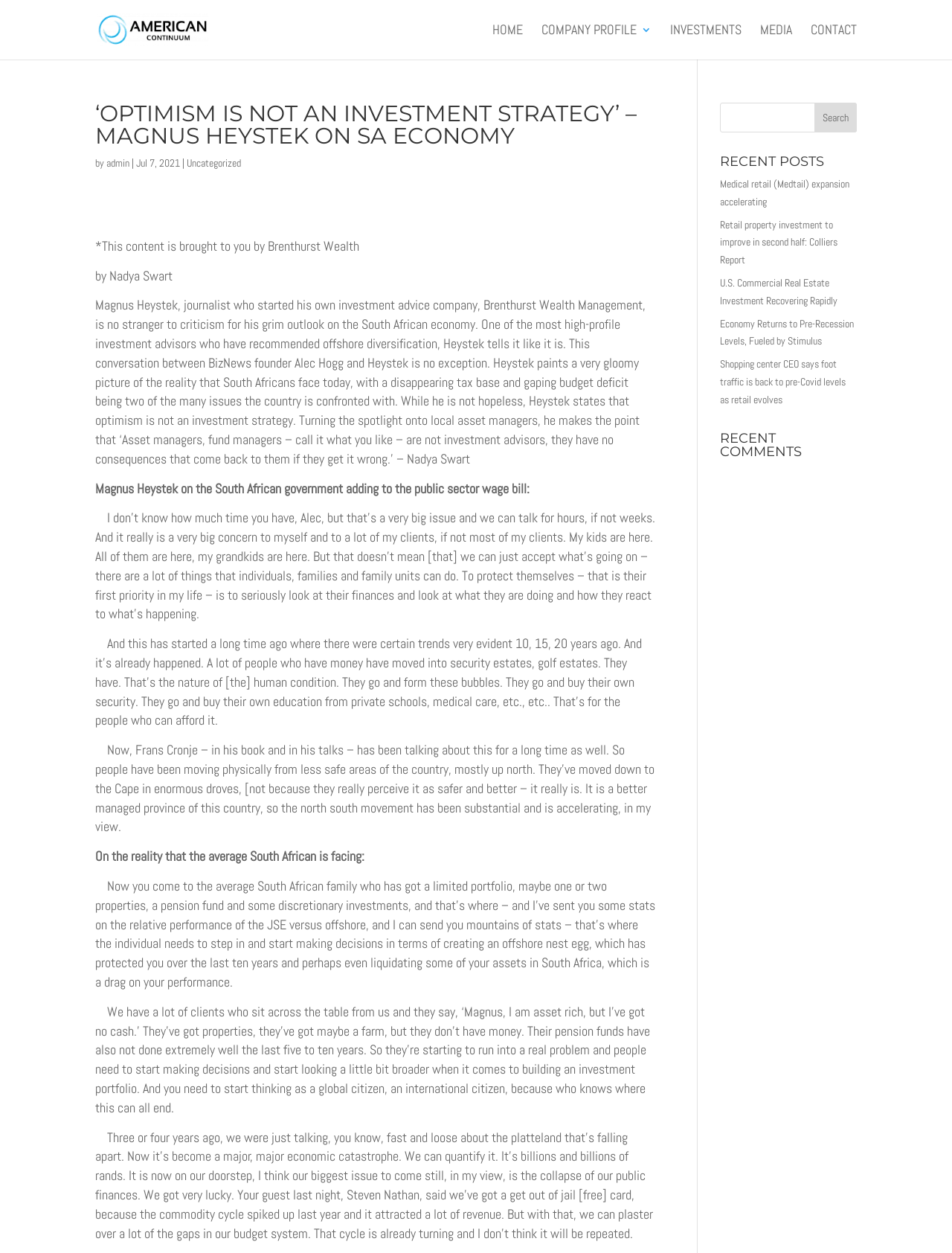What is the profession of Magnus Heystek?
Based on the visual details in the image, please answer the question thoroughly.

I found the answer by reading the article content, specifically the sentence 'Magnus Heystek, journalist who started his own investment advice company...' which mentions his profession.